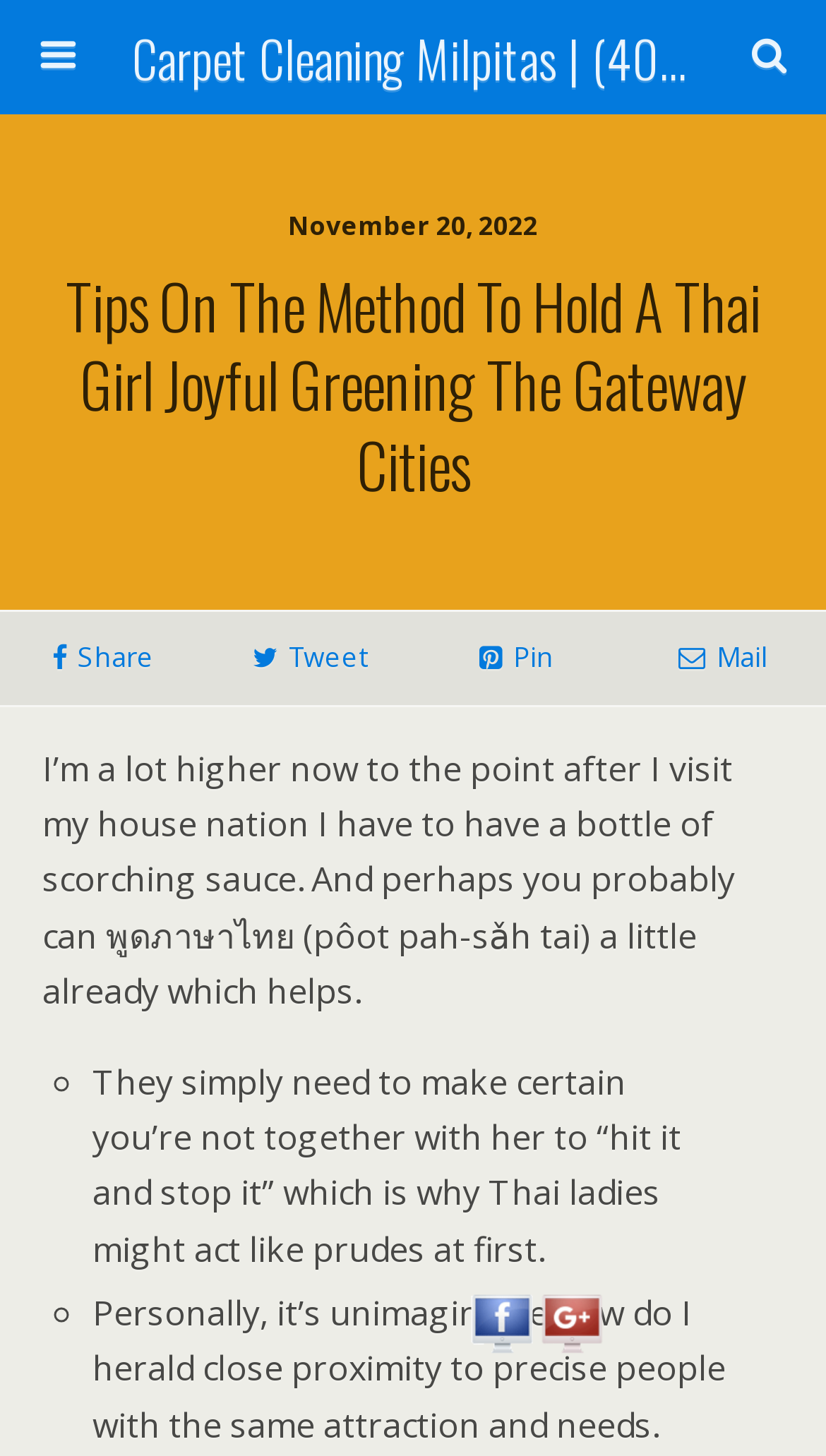What is the theme of the article?
Answer the question based on the image using a single word or a brief phrase.

Relationships with Thai girls